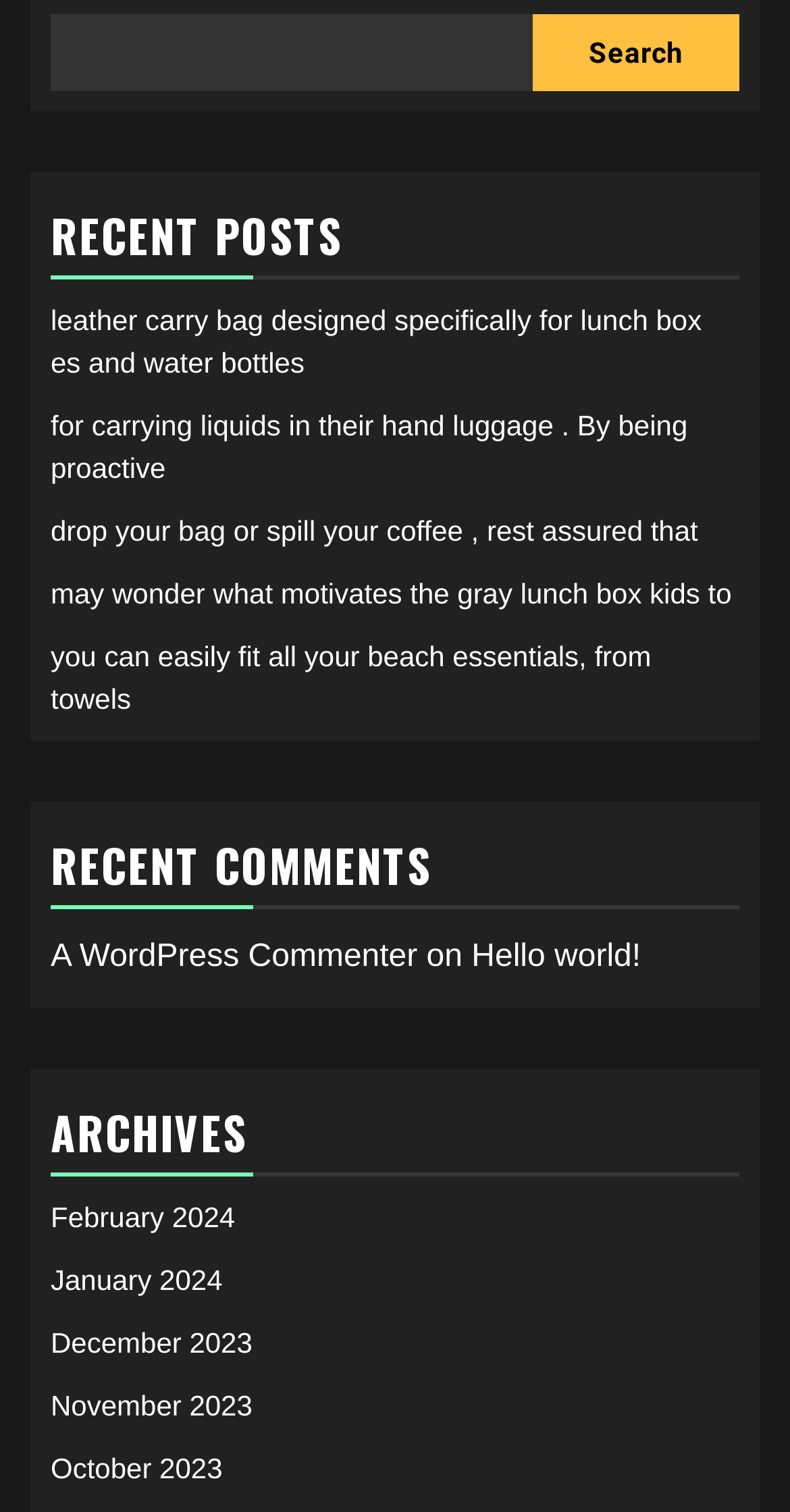Pinpoint the bounding box coordinates of the clickable element to carry out the following instruction: "search for something."

[0.064, 0.009, 0.674, 0.06]